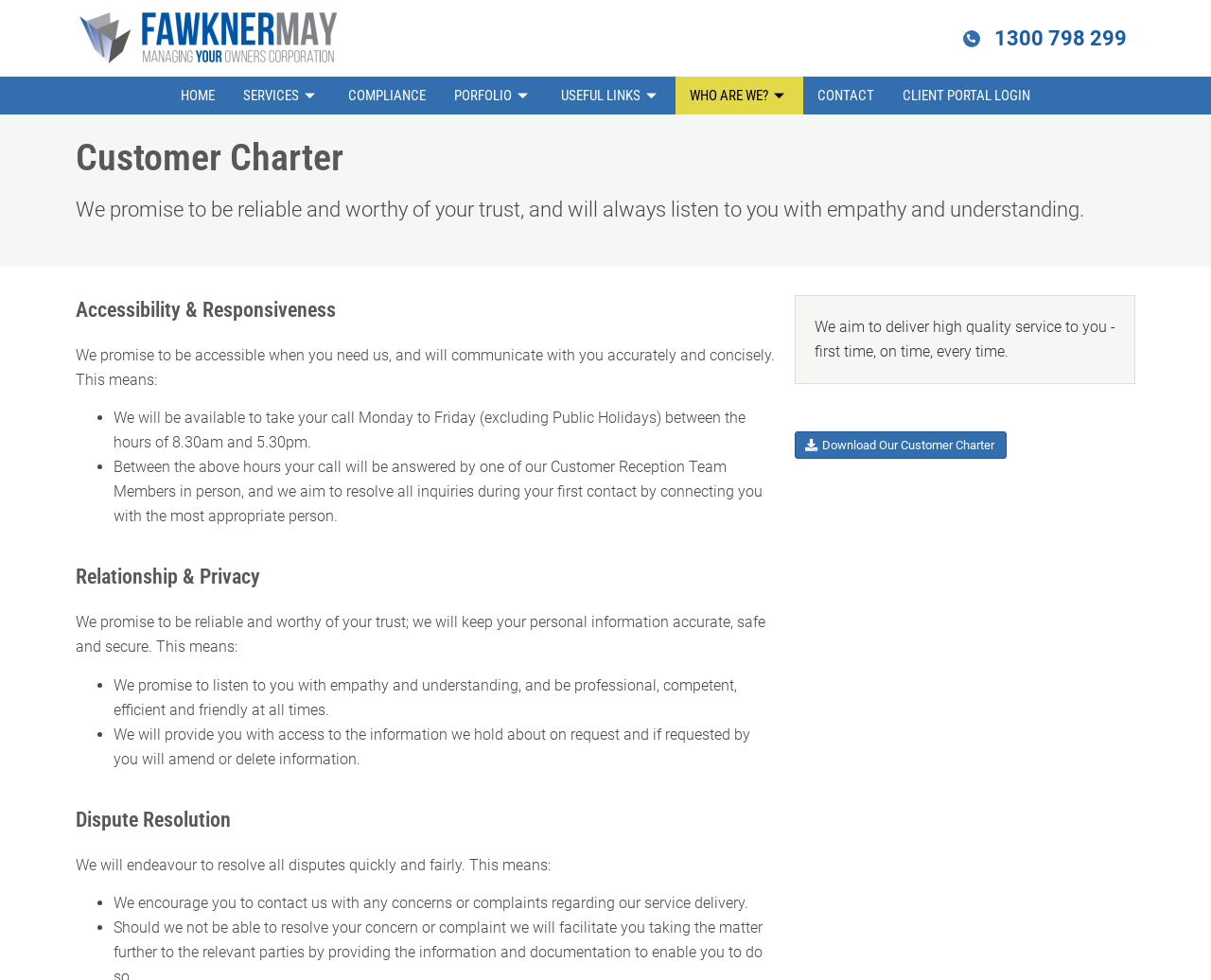Determine the bounding box of the UI element mentioned here: "Home". The coordinates must be in the format [left, top, right, bottom] with values ranging from 0 to 1.

[0.138, 0.078, 0.189, 0.117]